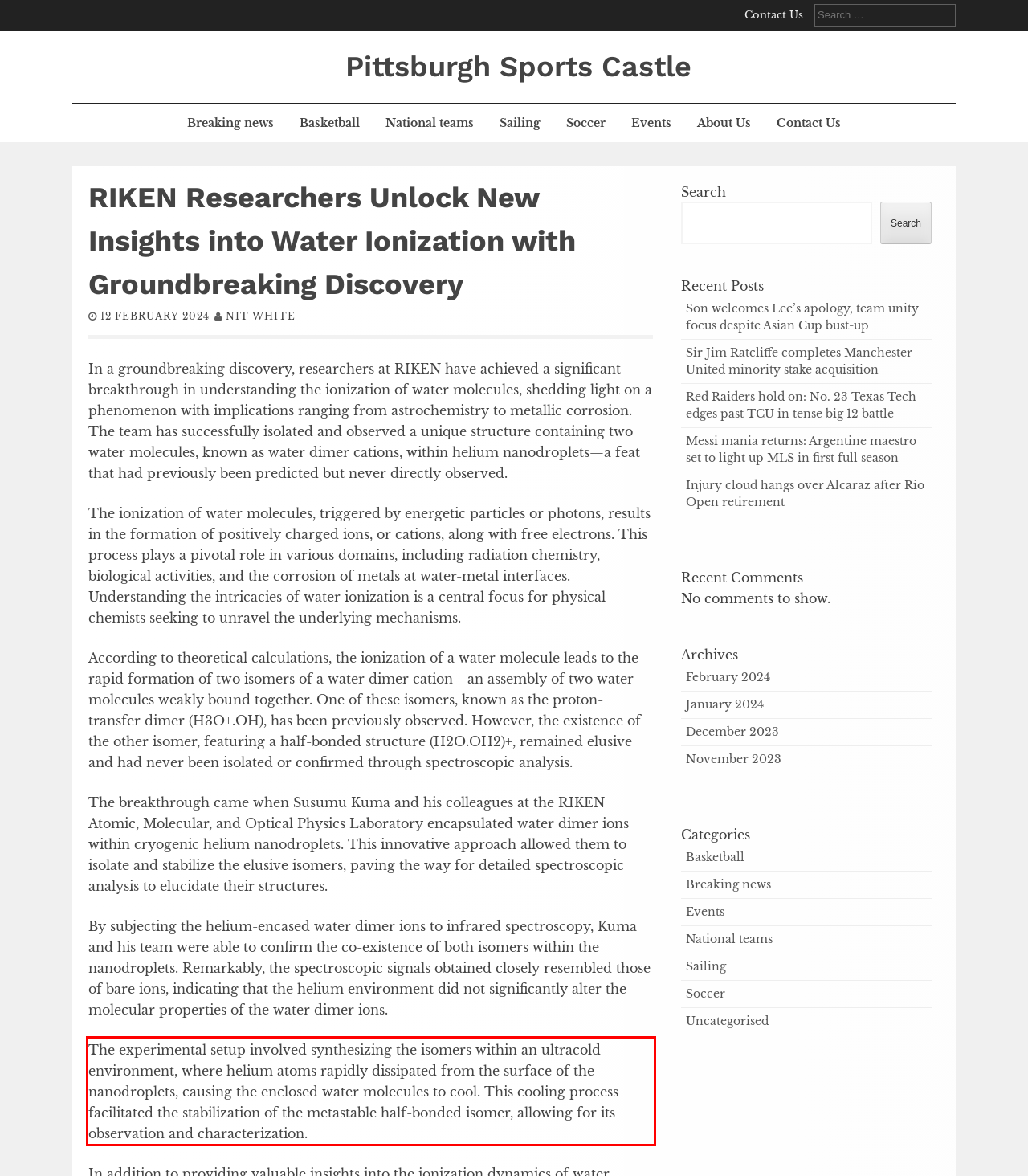Within the screenshot of the webpage, locate the red bounding box and use OCR to identify and provide the text content inside it.

The experimental setup involved synthesizing the isomers within an ultracold environment, where helium atoms rapidly dissipated from the surface of the nanodroplets, causing the enclosed water molecules to cool. This cooling process facilitated the stabilization of the metastable half-bonded isomer, allowing for its observation and characterization.